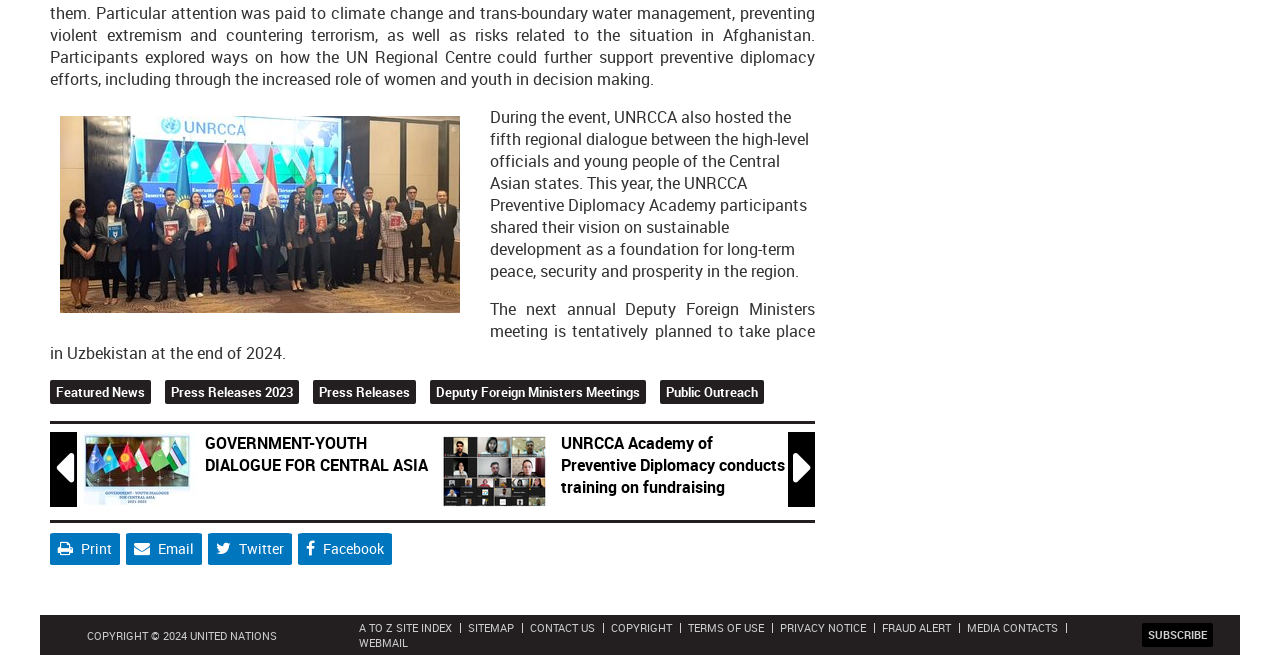What is the purpose of the UNRCCA Academy?
Answer the question with a single word or phrase by looking at the picture.

Preventive Diplomacy